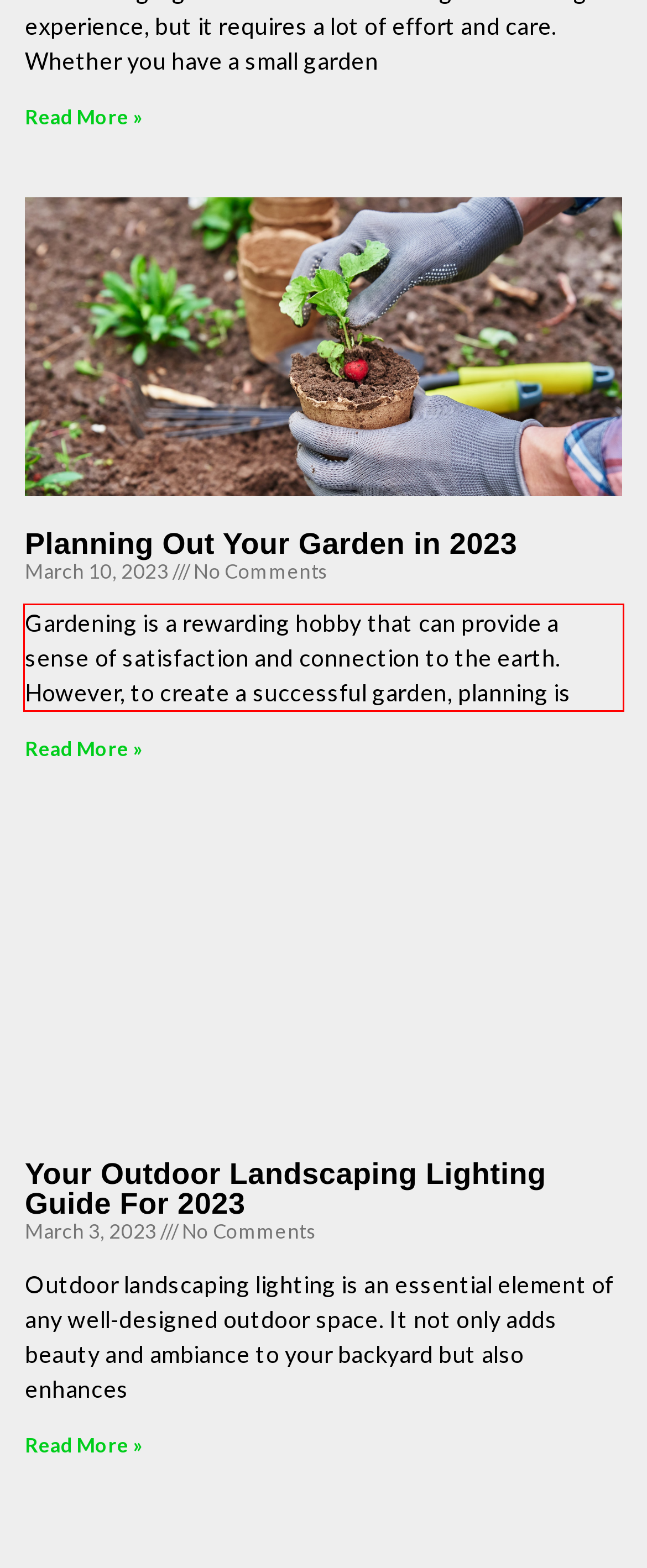Using the provided screenshot, read and generate the text content within the red-bordered area.

Gardening is a rewarding hobby that can provide a sense of satisfaction and connection to the earth. However, to create a successful garden, planning is